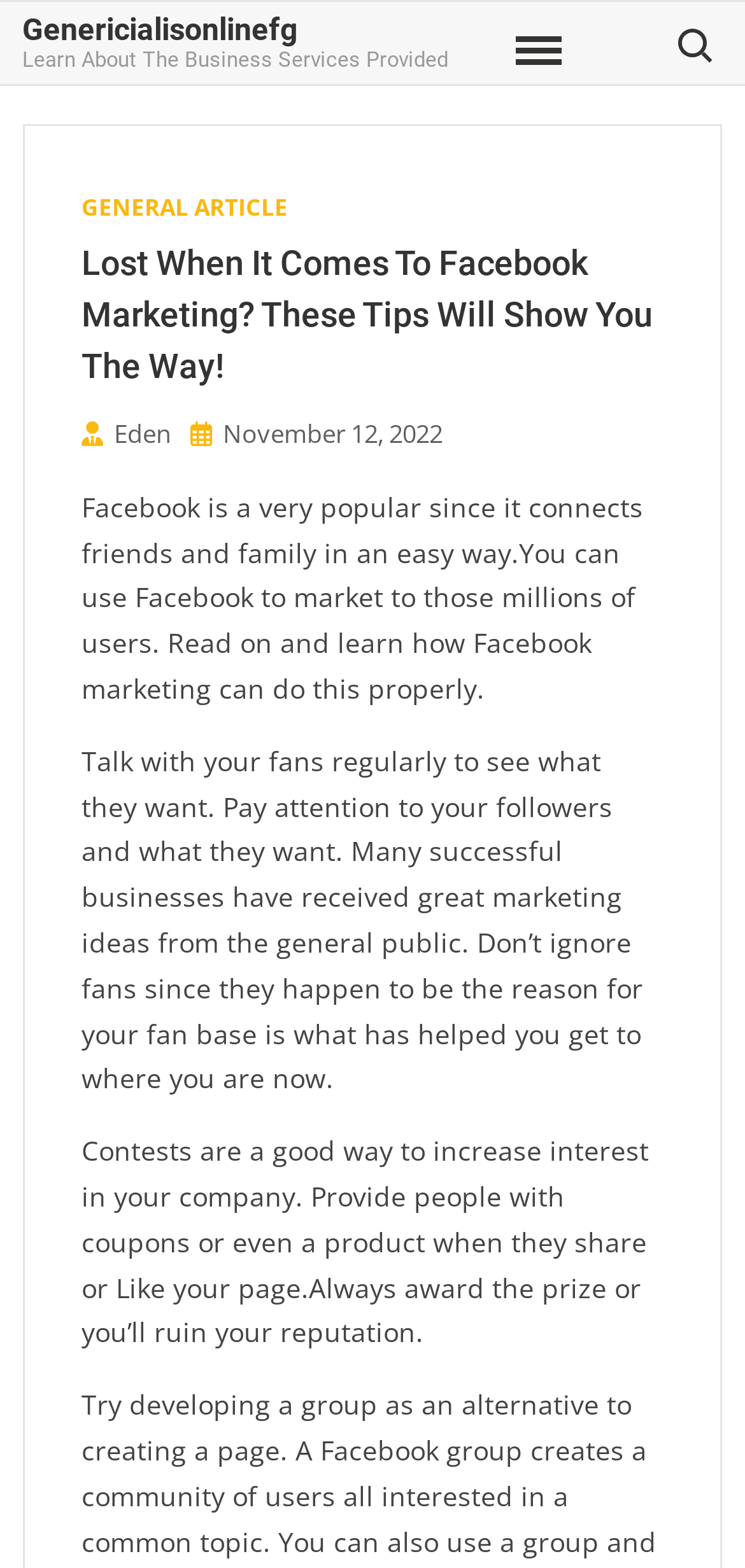Using the description "November 12, 2022", predict the bounding box of the relevant HTML element.

[0.256, 0.265, 0.594, 0.287]